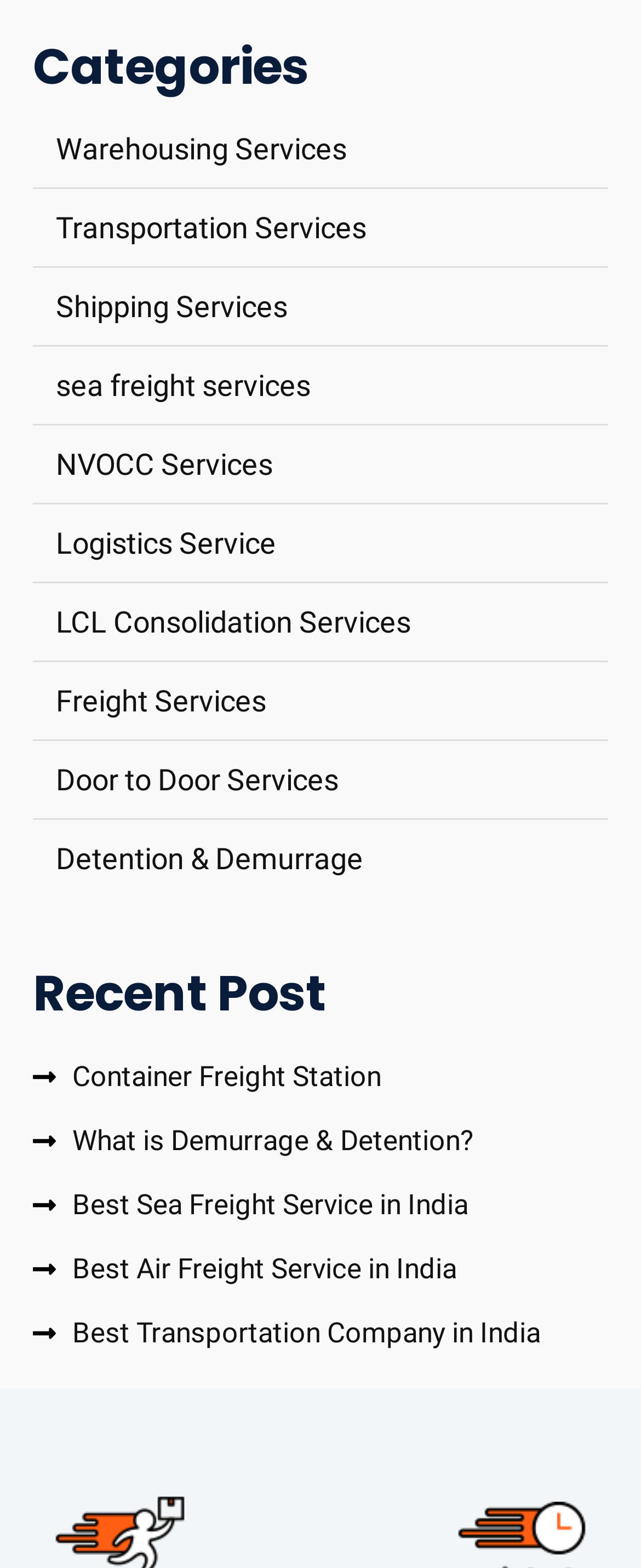Kindly determine the bounding box coordinates for the clickable area to achieve the given instruction: "Explore Best Sea Freight Service in India".

[0.051, 0.754, 0.731, 0.783]